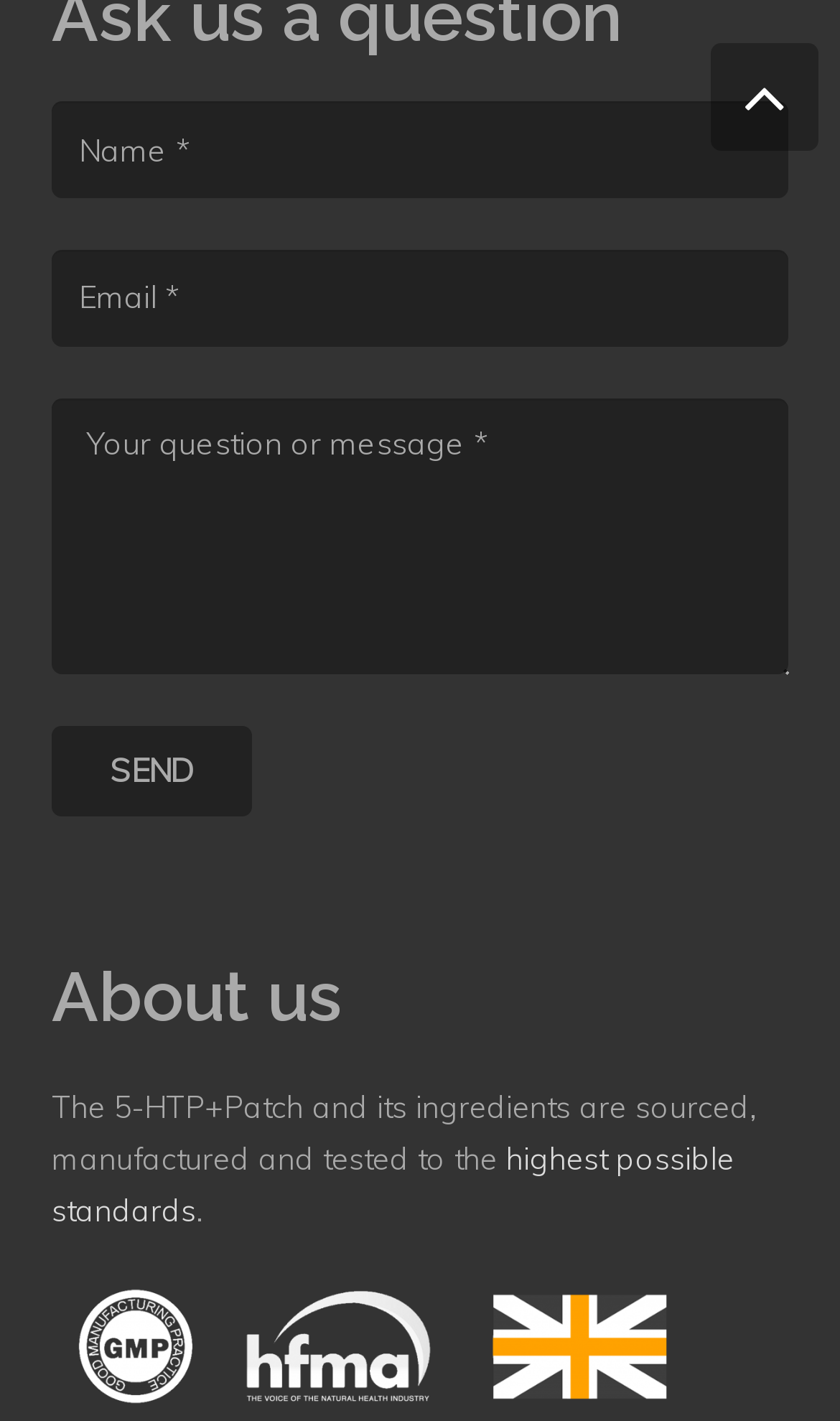Use a single word or phrase to answer the question: How many text boxes are in the form?

3